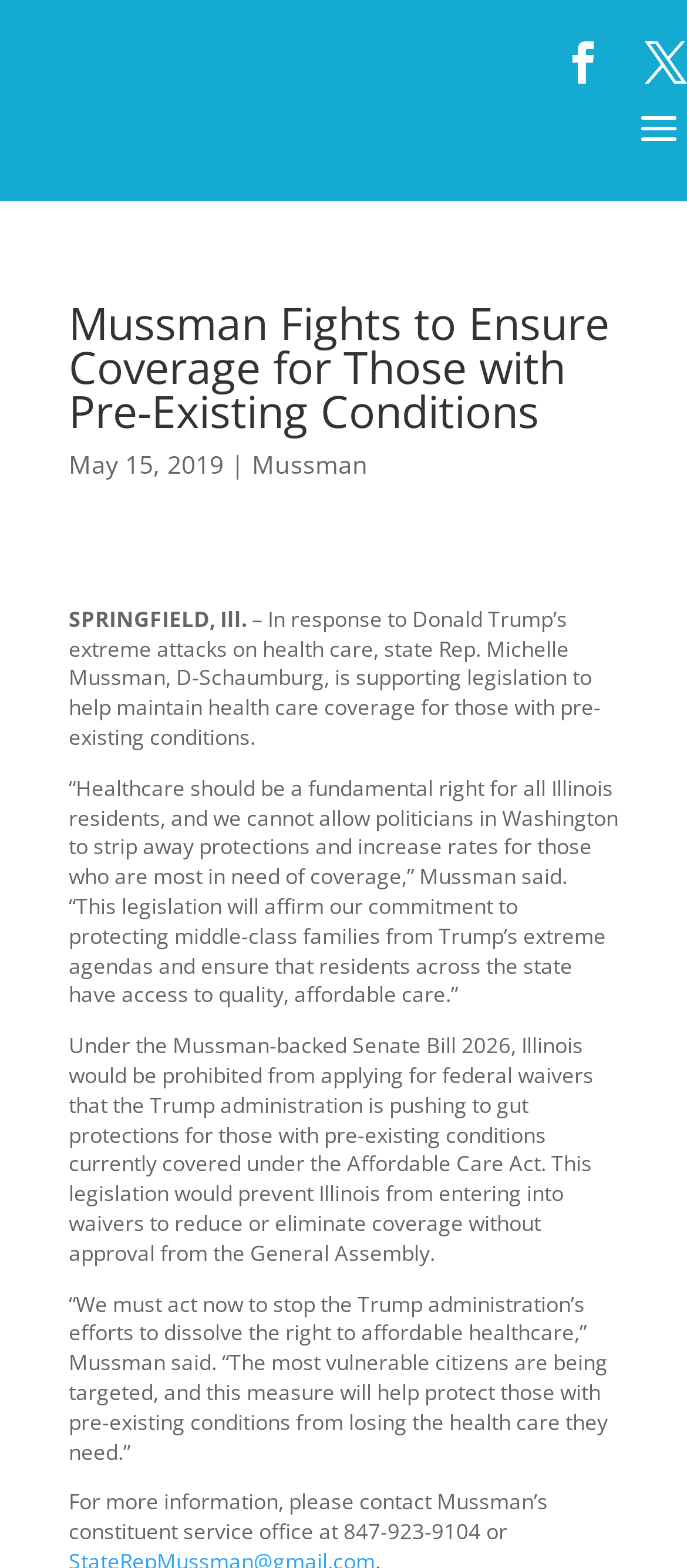Please examine the image and provide a detailed answer to the question: What is the date mentioned in the article?

The date 'May 15, 2019' is explicitly mentioned in the webpage content, specifically in the sentence 'May 15, 2019'.